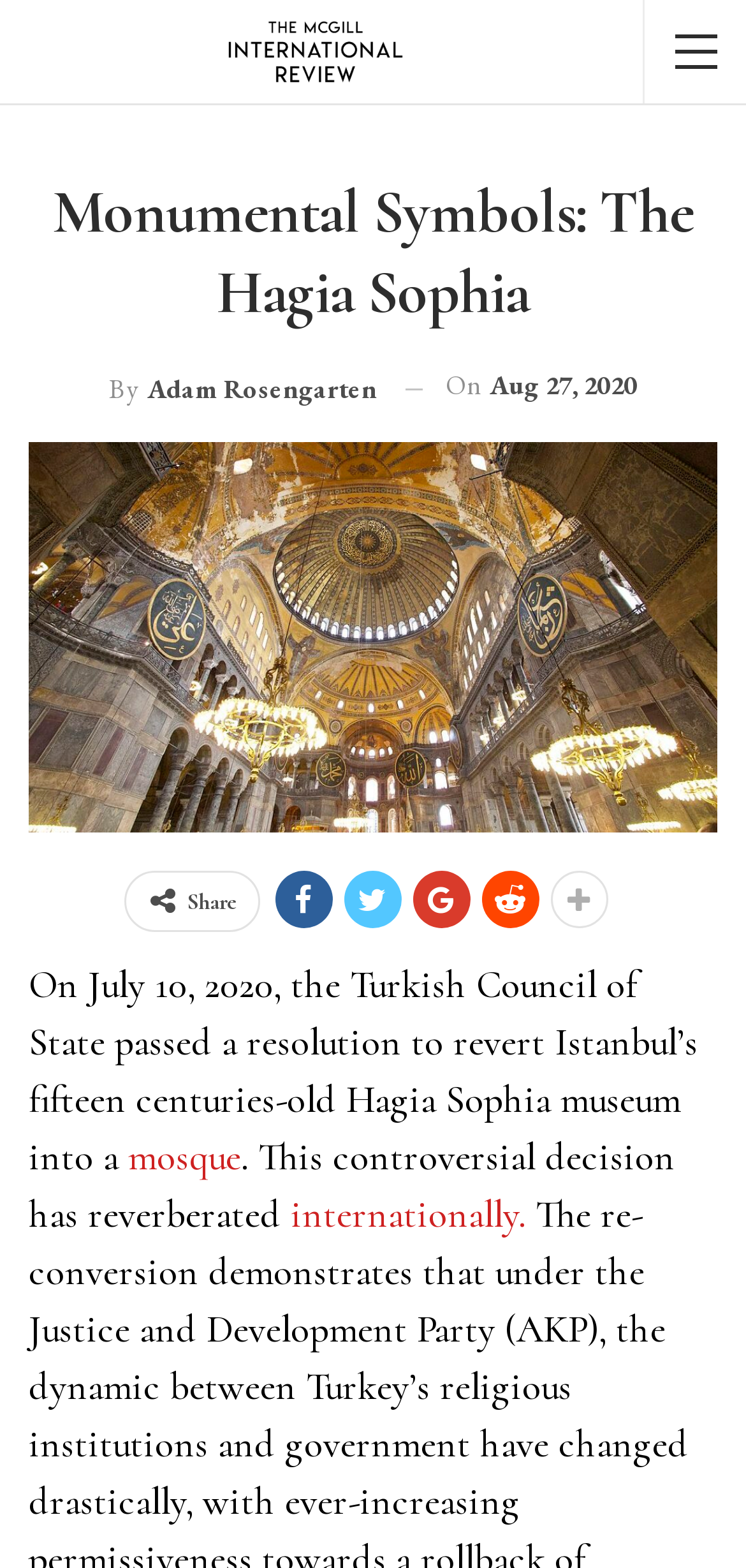Given the element description By Adam Rosengarten, identify the bounding box coordinates for the UI element on the webpage screenshot. The format should be (top-left x, top-left y, bottom-right x, bottom-right y), with values between 0 and 1.

[0.146, 0.23, 0.505, 0.264]